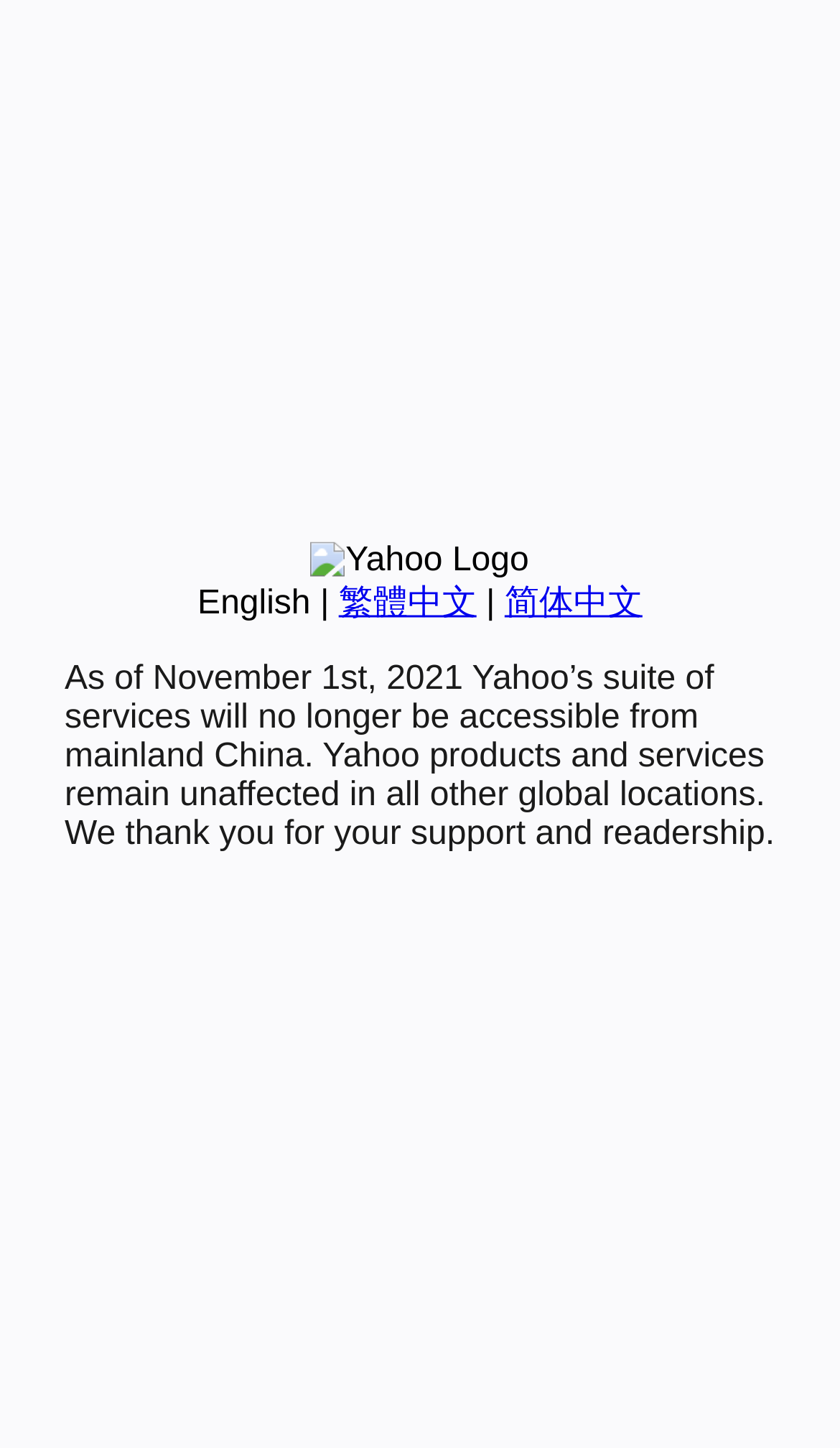Locate the bounding box of the UI element defined by this description: "繁體中文". The coordinates should be given as four float numbers between 0 and 1, formatted as [left, top, right, bottom].

[0.403, 0.404, 0.567, 0.429]